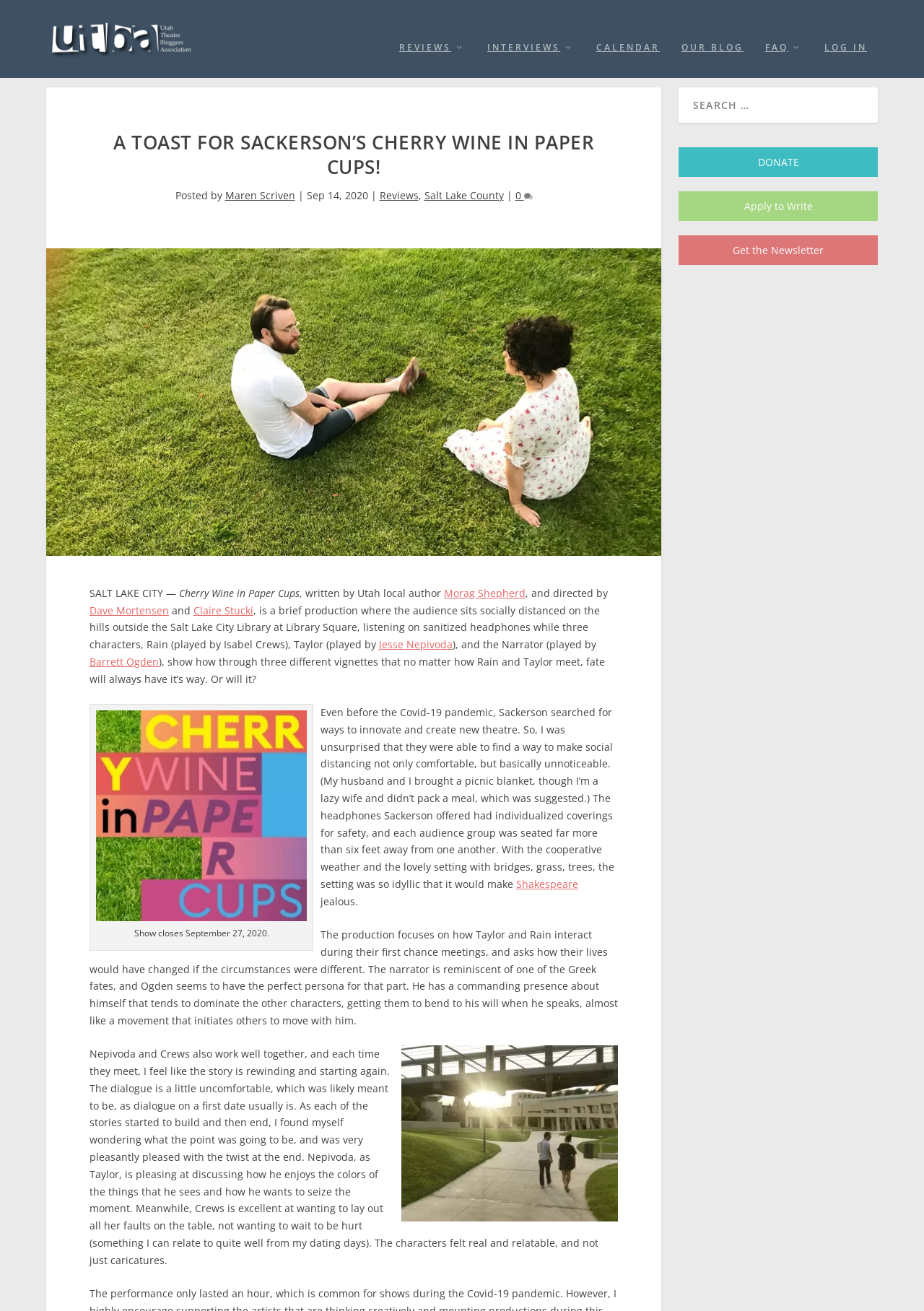Can you find and provide the title of the webpage?

A TOAST FOR SACKERSON’S CHERRY WINE IN PAPER CUPS!